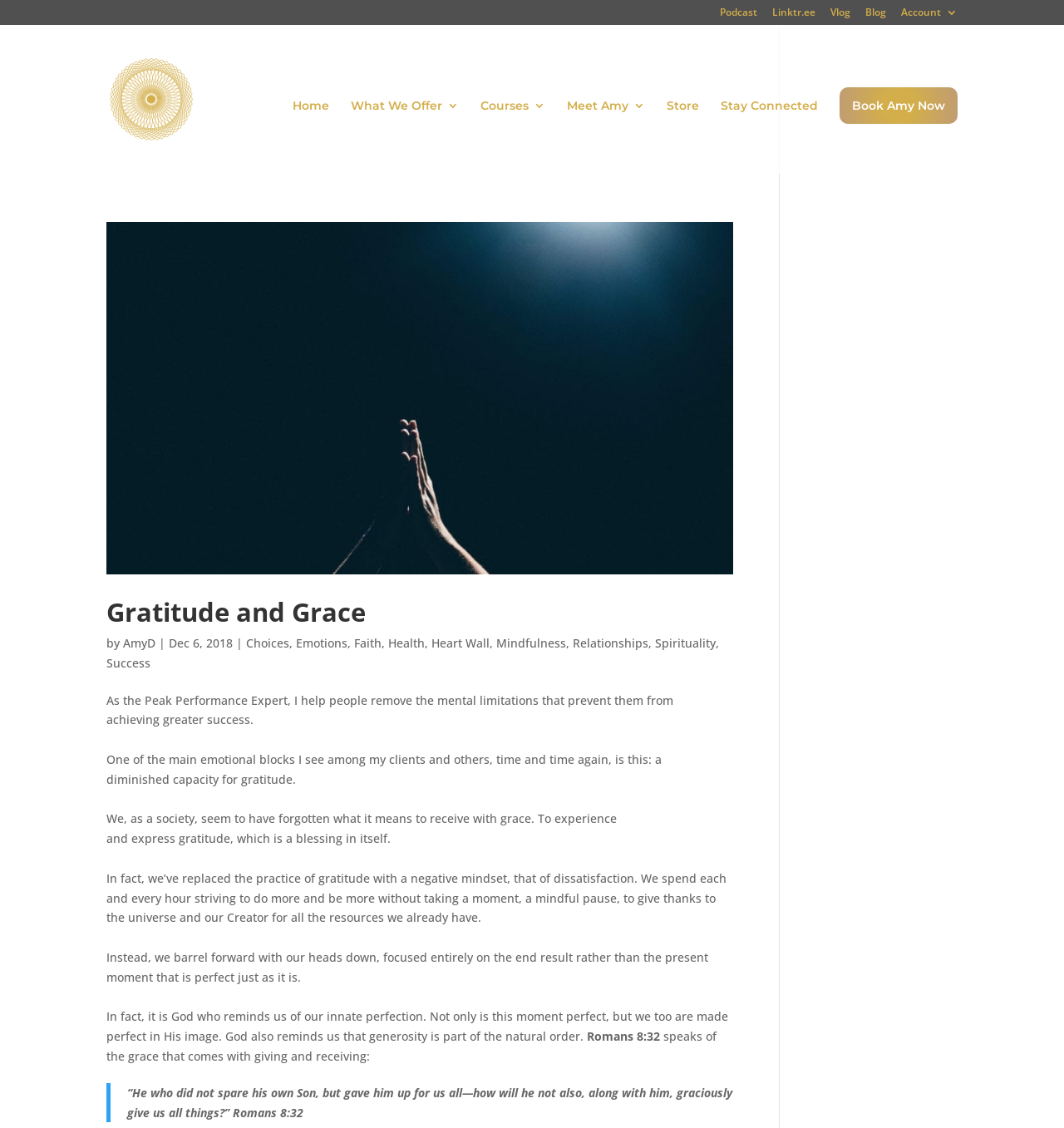What is the topic of the blog post?
Based on the image content, provide your answer in one word or a short phrase.

Gratitude and Grace